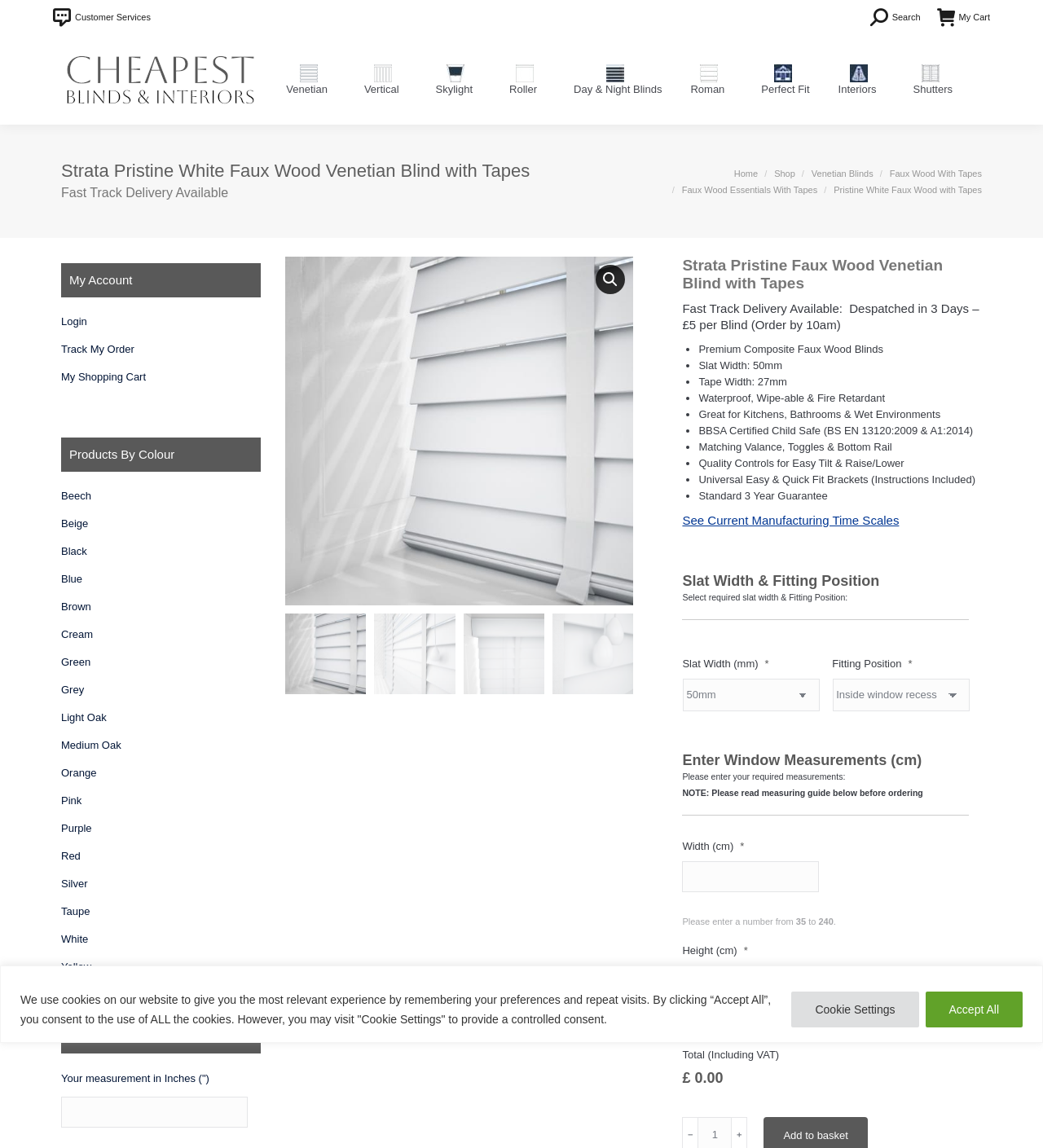Determine the bounding box coordinates of the clickable element to achieve the following action: 'Select a slat width'. Provide the coordinates as four float values between 0 and 1, formatted as [left, top, right, bottom].

[0.655, 0.591, 0.786, 0.62]